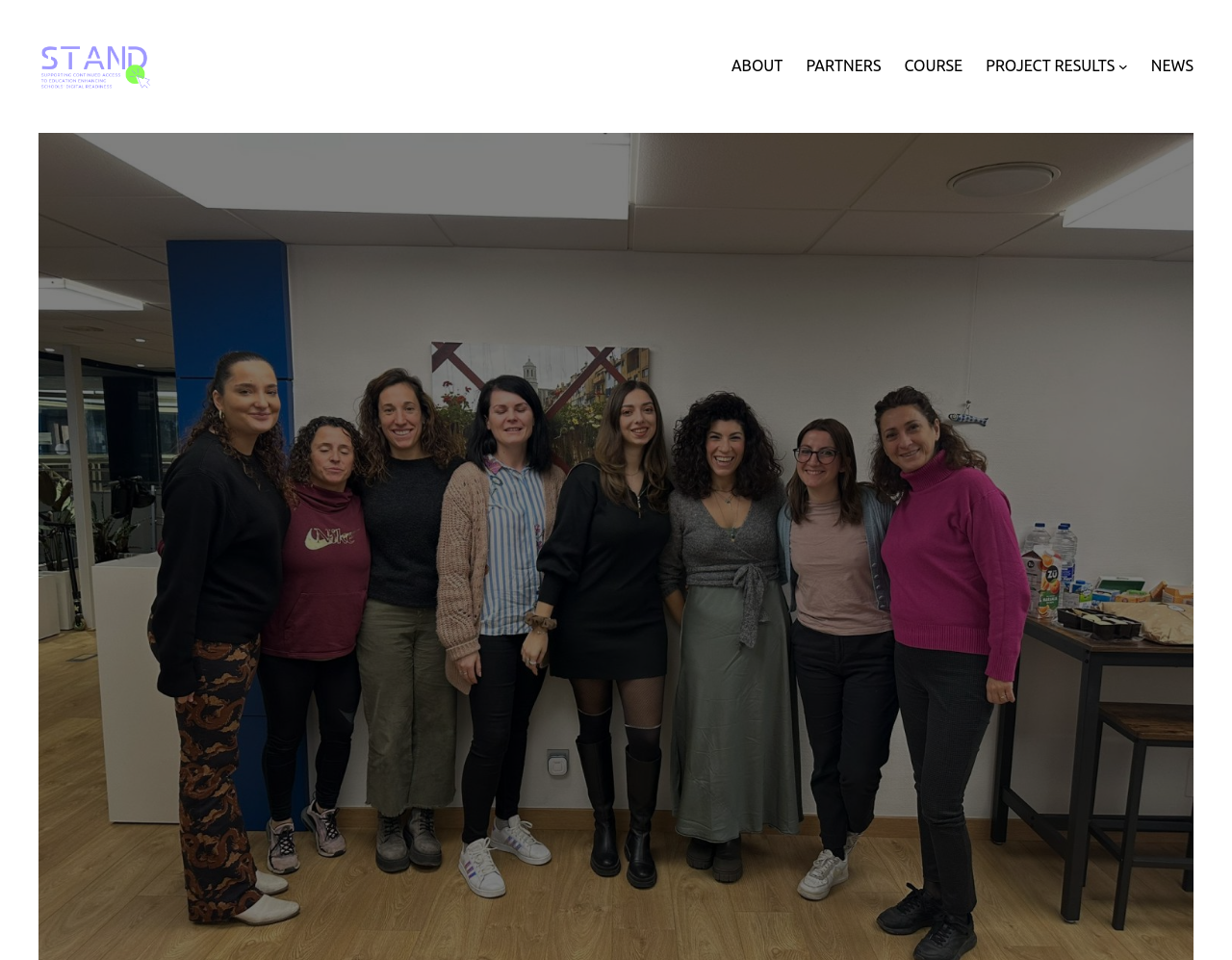Based on the element description NEWS, identify the bounding box coordinates for the UI element. The coordinates should be in the format (top-left x, top-left y, bottom-right x, bottom-right y) and within the 0 to 1 range.

[0.934, 0.056, 0.969, 0.082]